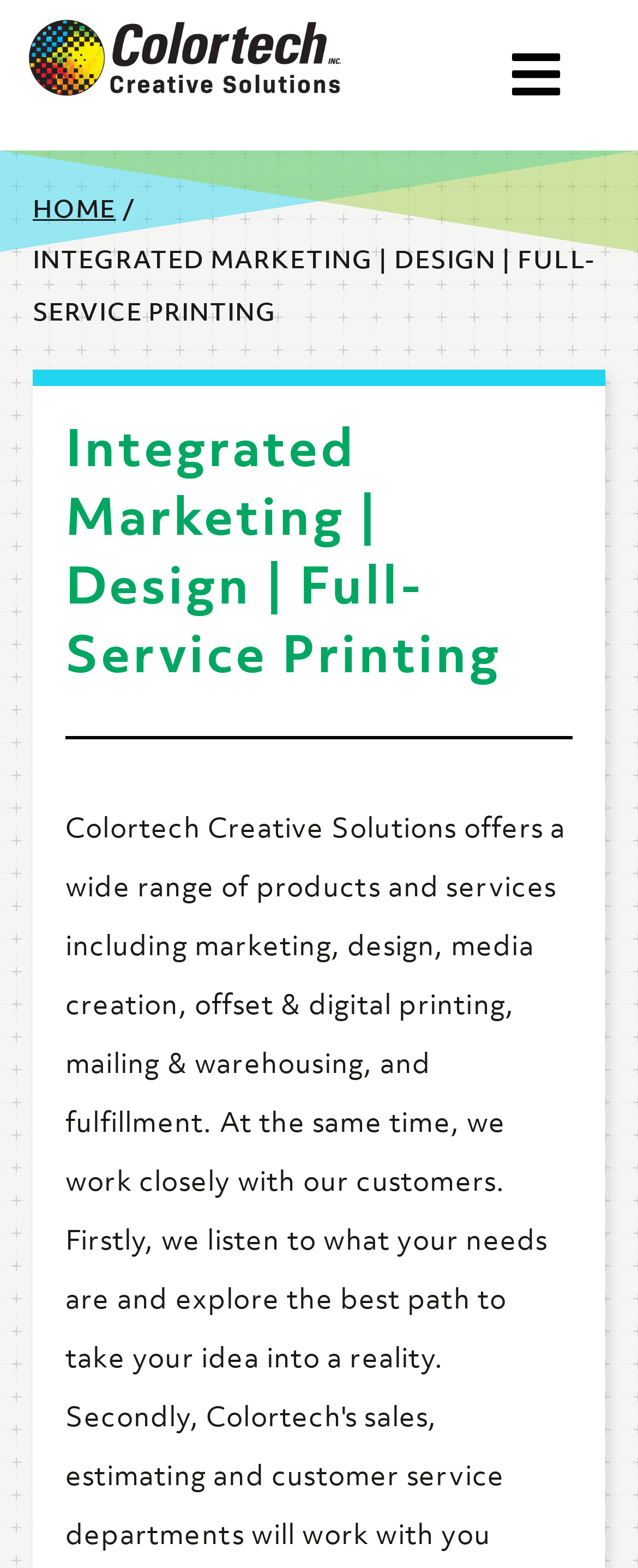Identify the bounding box for the described UI element. Provide the coordinates in (top-left x, top-left y, bottom-right x, bottom-right y) format with values ranging from 0 to 1: alt="Colortech, Inc. Creative Solutions"

[0.044, 0.01, 0.615, 0.064]